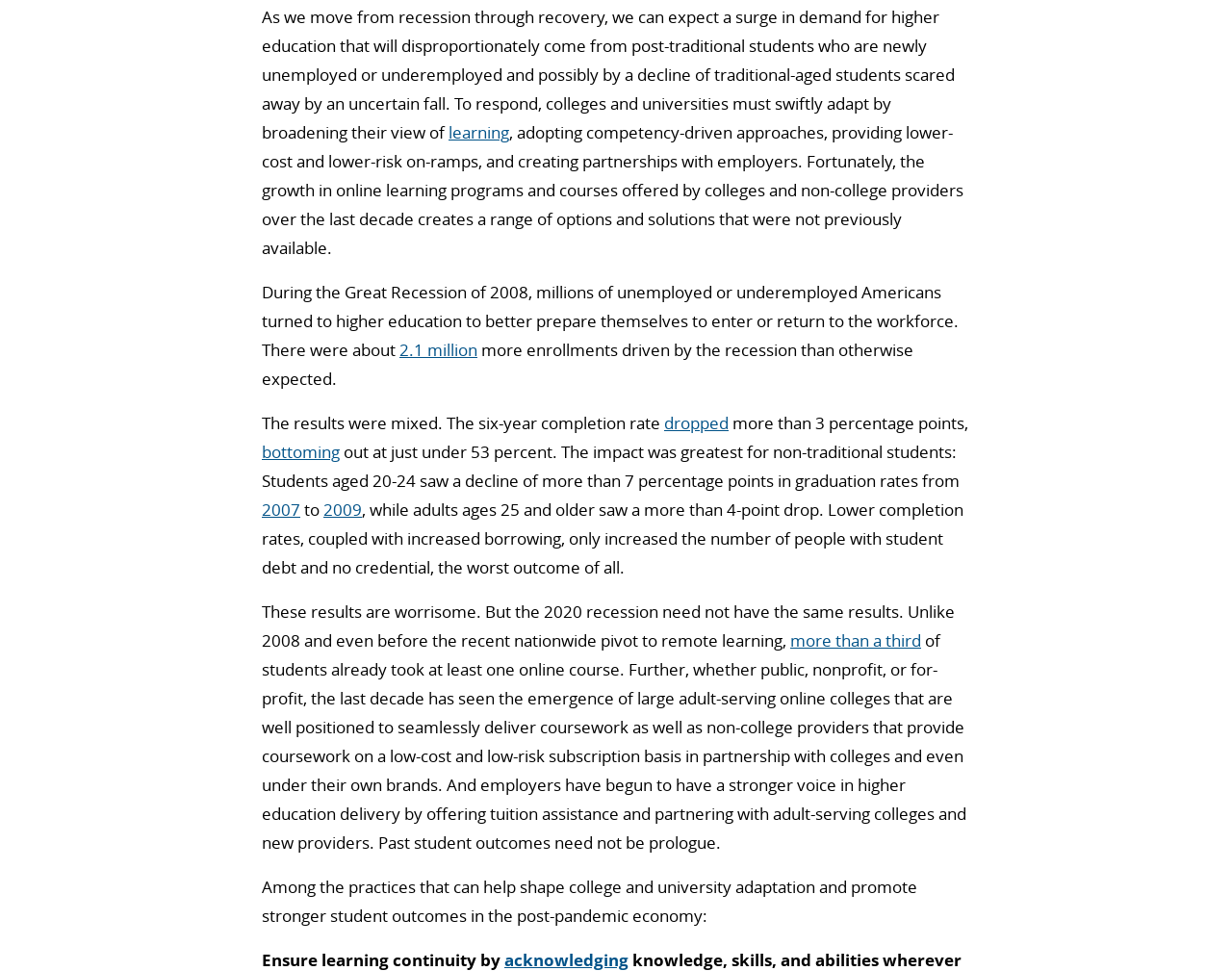Show the bounding box coordinates for the element that needs to be clicked to execute the following instruction: "follow the link '2.1 million'". Provide the coordinates in the form of four float numbers between 0 and 1, i.e., [left, top, right, bottom].

[0.324, 0.348, 0.388, 0.371]